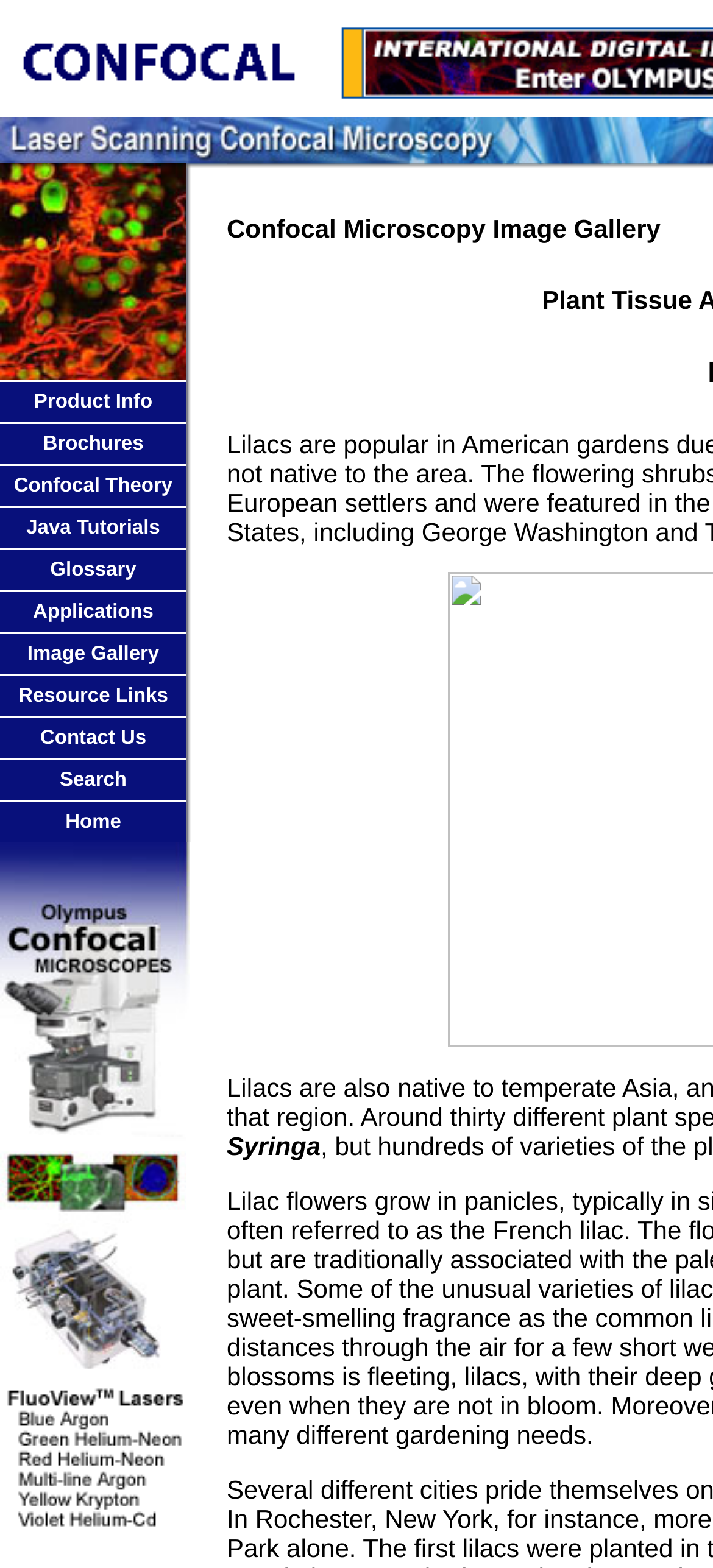What is the function of the 'Search' link? Examine the screenshot and reply using just one word or a brief phrase.

To search the website